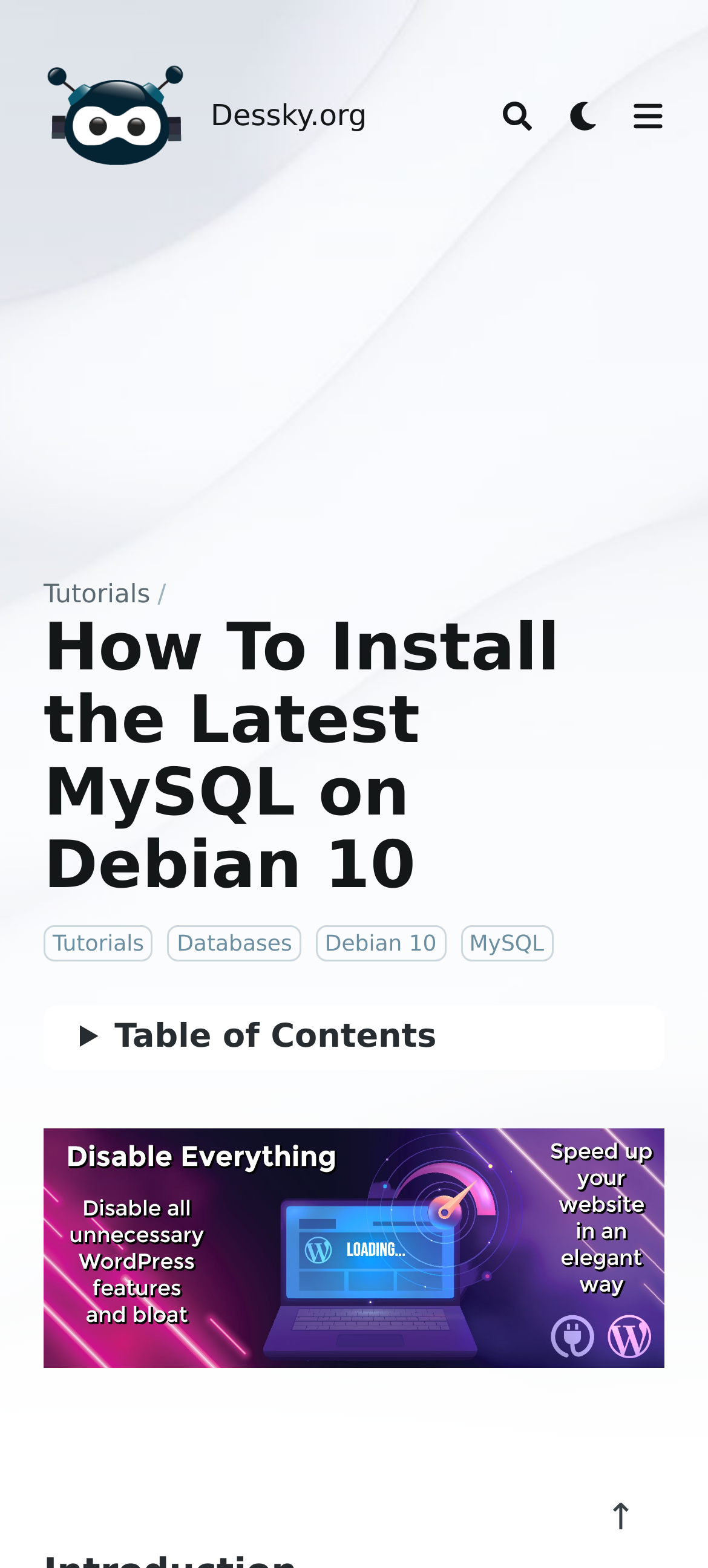Identify the bounding box coordinates for the region to click in order to carry out this instruction: "go back to top". Provide the coordinates using four float numbers between 0 and 1, formatted as [left, top, right, bottom].

[0.815, 0.939, 0.938, 0.995]